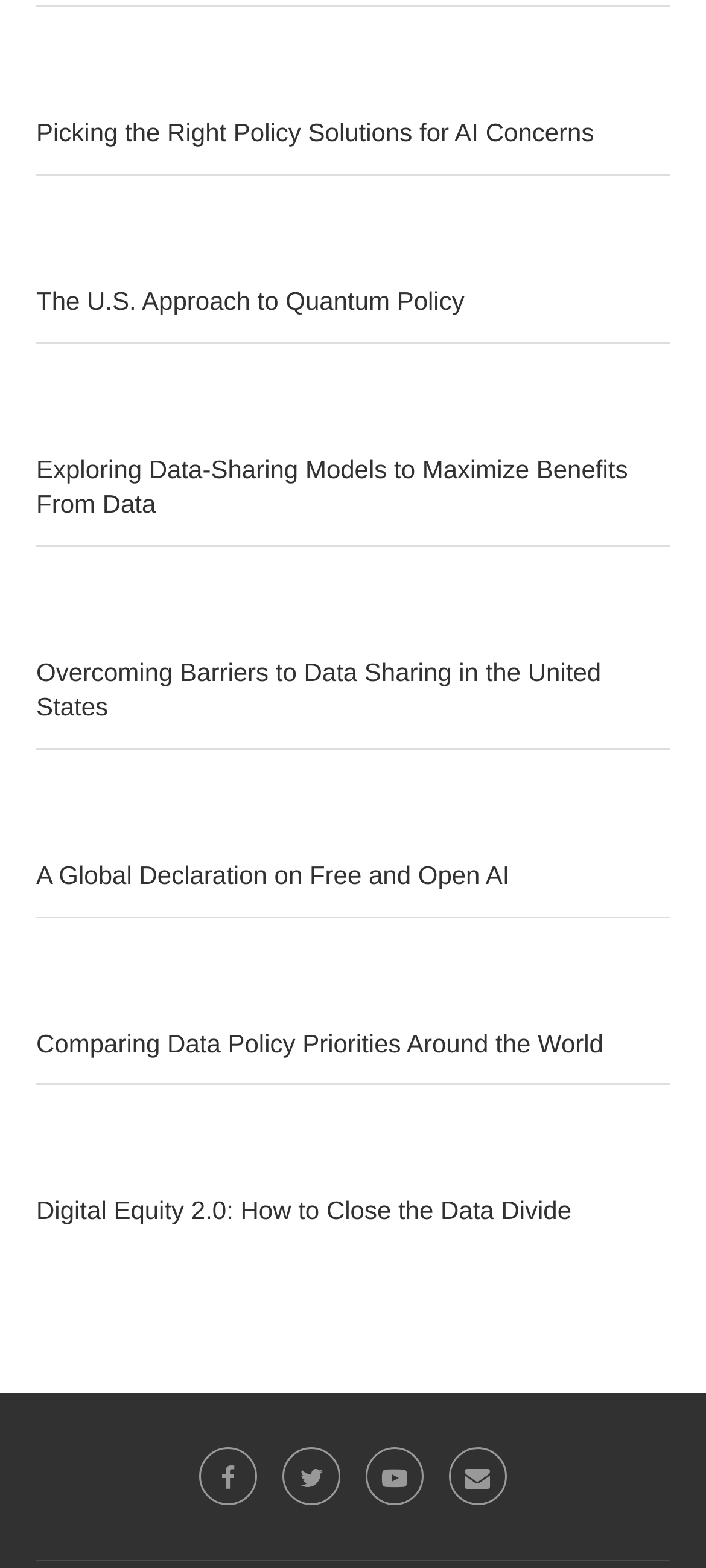Use a single word or phrase to answer the following:
How many links are there on the webpage?

8